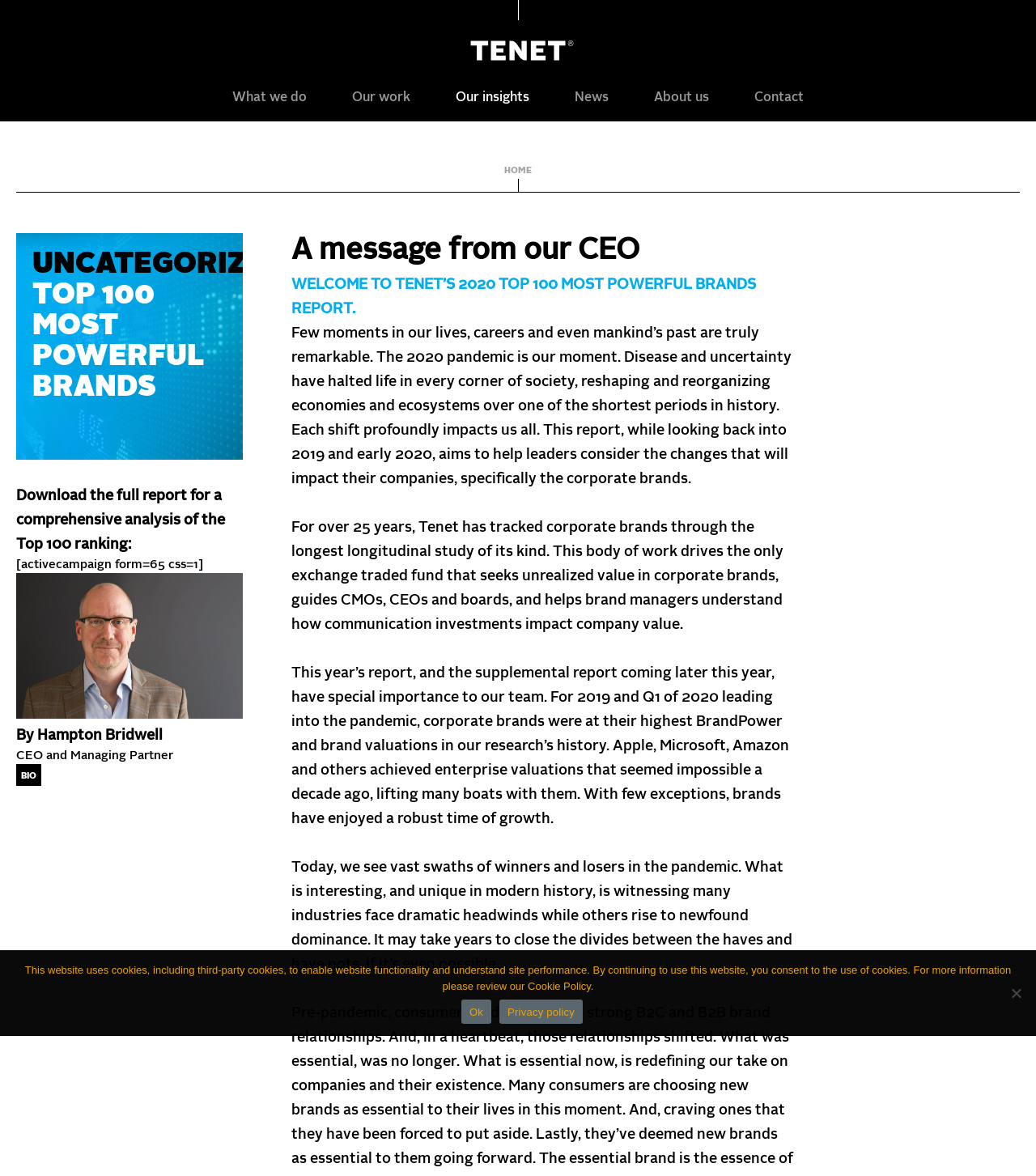Who is the author of the report?
Please provide a single word or phrase in response based on the screenshot.

Hampton Bridwell